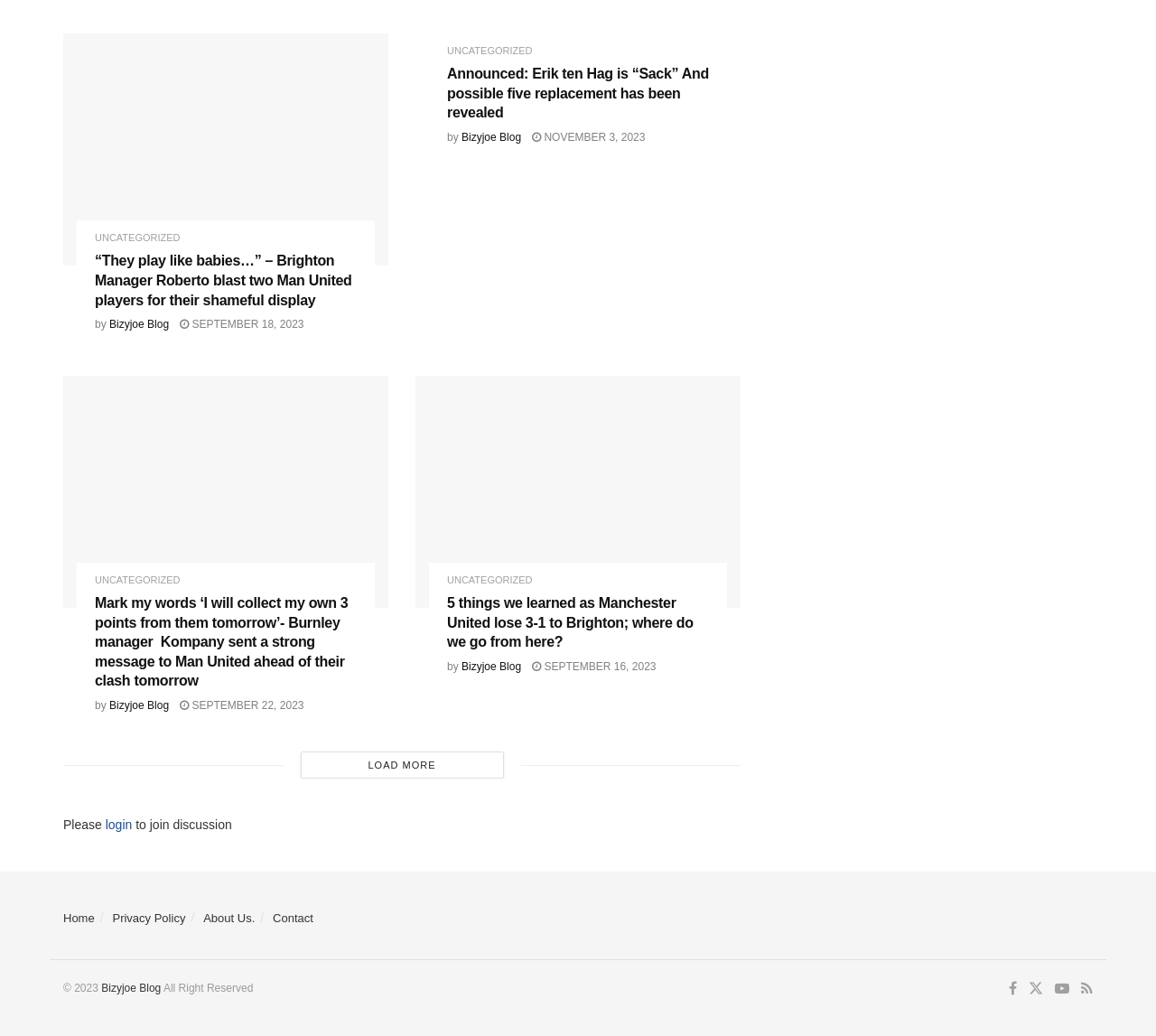Please specify the bounding box coordinates of the area that should be clicked to accomplish the following instruction: "Login to join discussion". The coordinates should consist of four float numbers between 0 and 1, i.e., [left, top, right, bottom].

[0.091, 0.789, 0.114, 0.803]